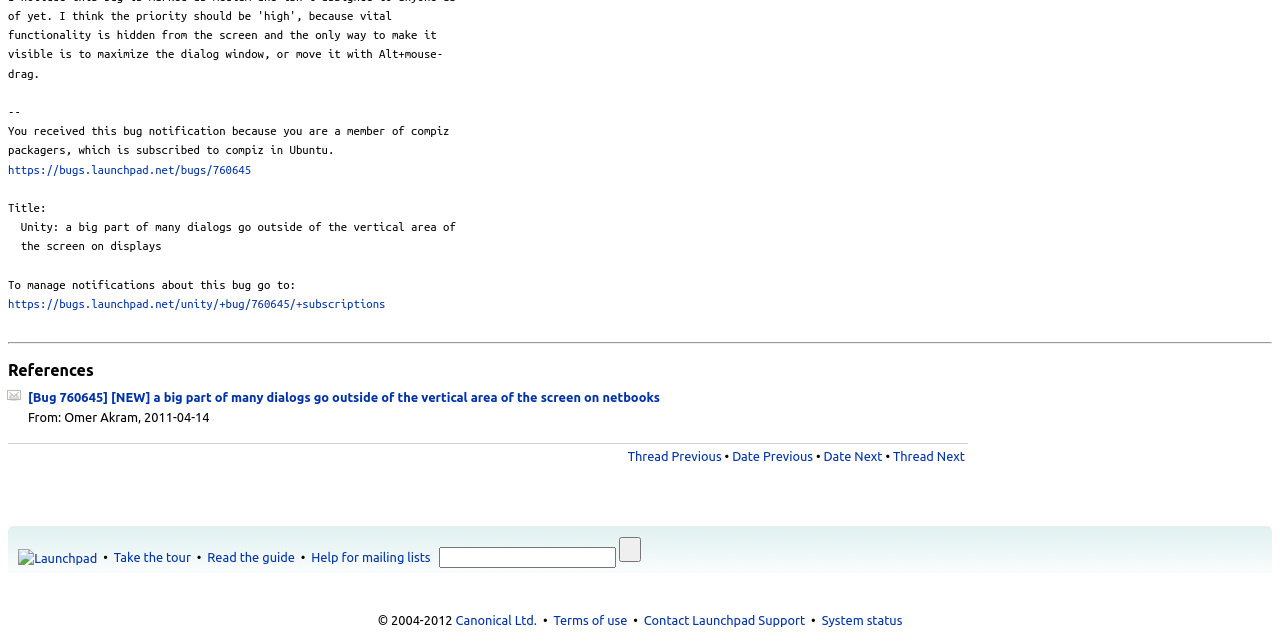Provide the bounding box coordinates for the UI element that is described as: "https://bugs.launchpad.net/bugs/760645".

[0.006, 0.253, 0.196, 0.273]